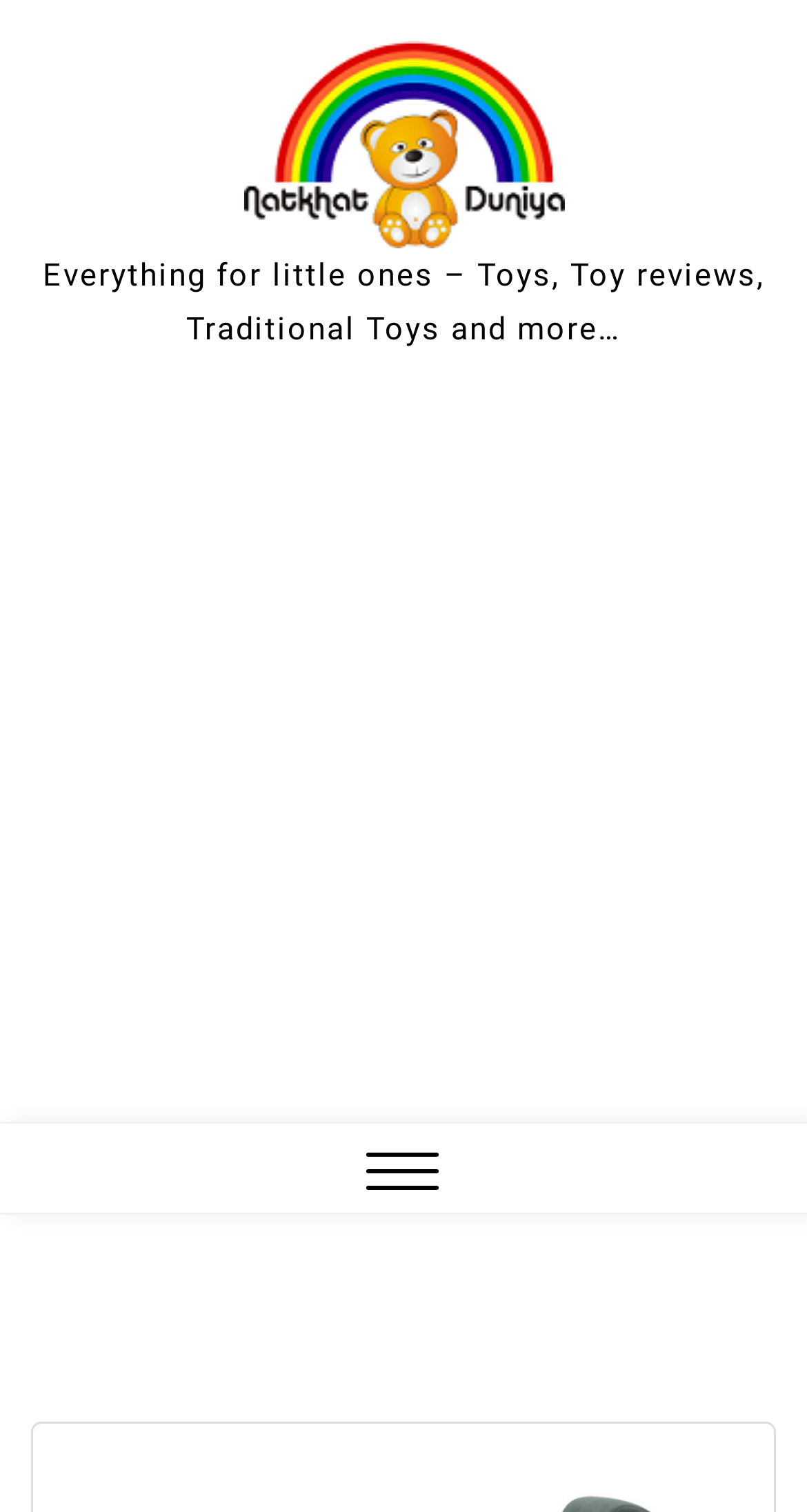Identify the bounding box coordinates for the UI element that matches this description: "aria-label="Advertisement" name="aswift_1" title="Advertisement"".

[0.0, 0.27, 1.0, 0.714]